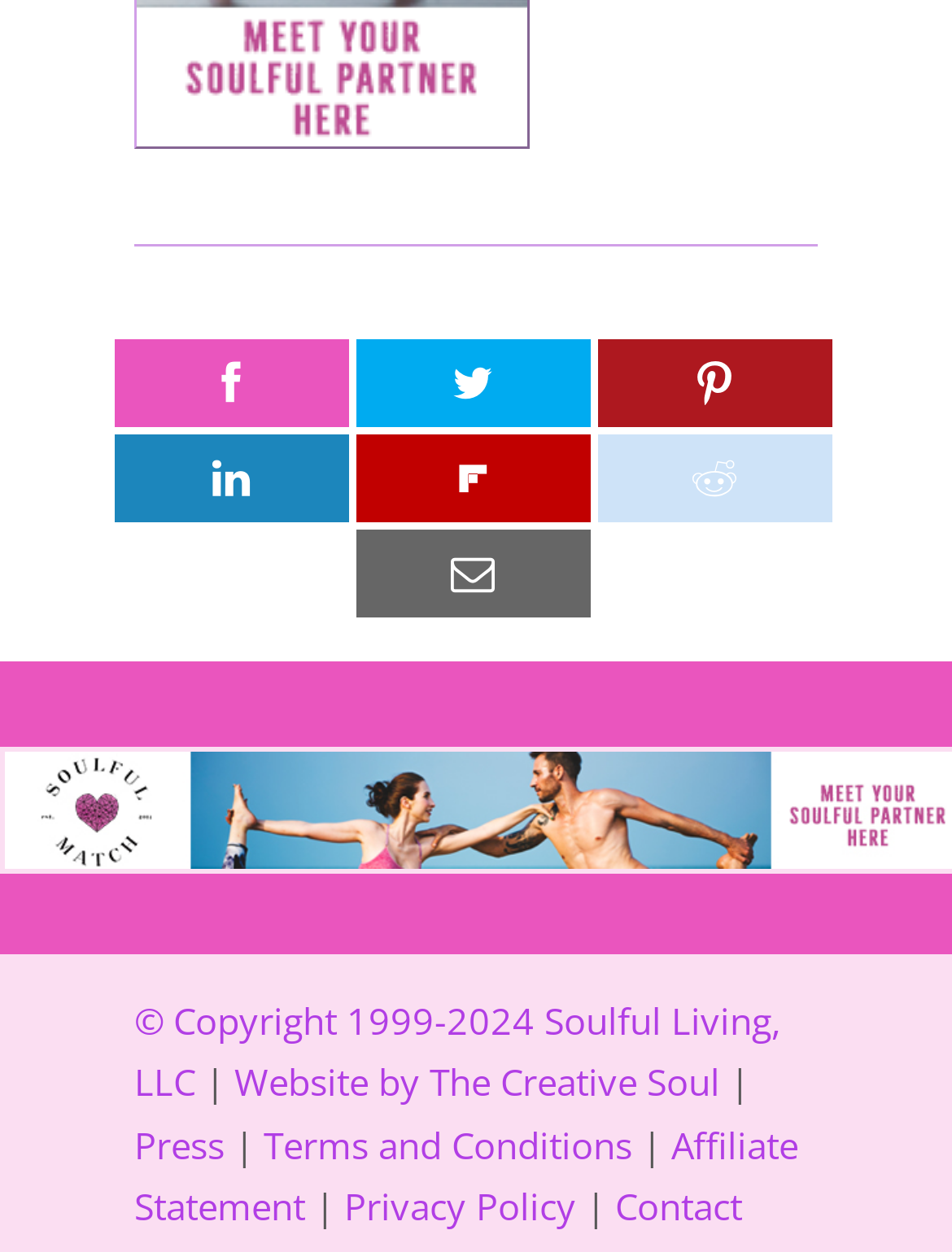Locate the bounding box coordinates of the element you need to click to accomplish the task described by this instruction: "Click on Soulful Match link".

[0.141, 0.087, 0.556, 0.126]